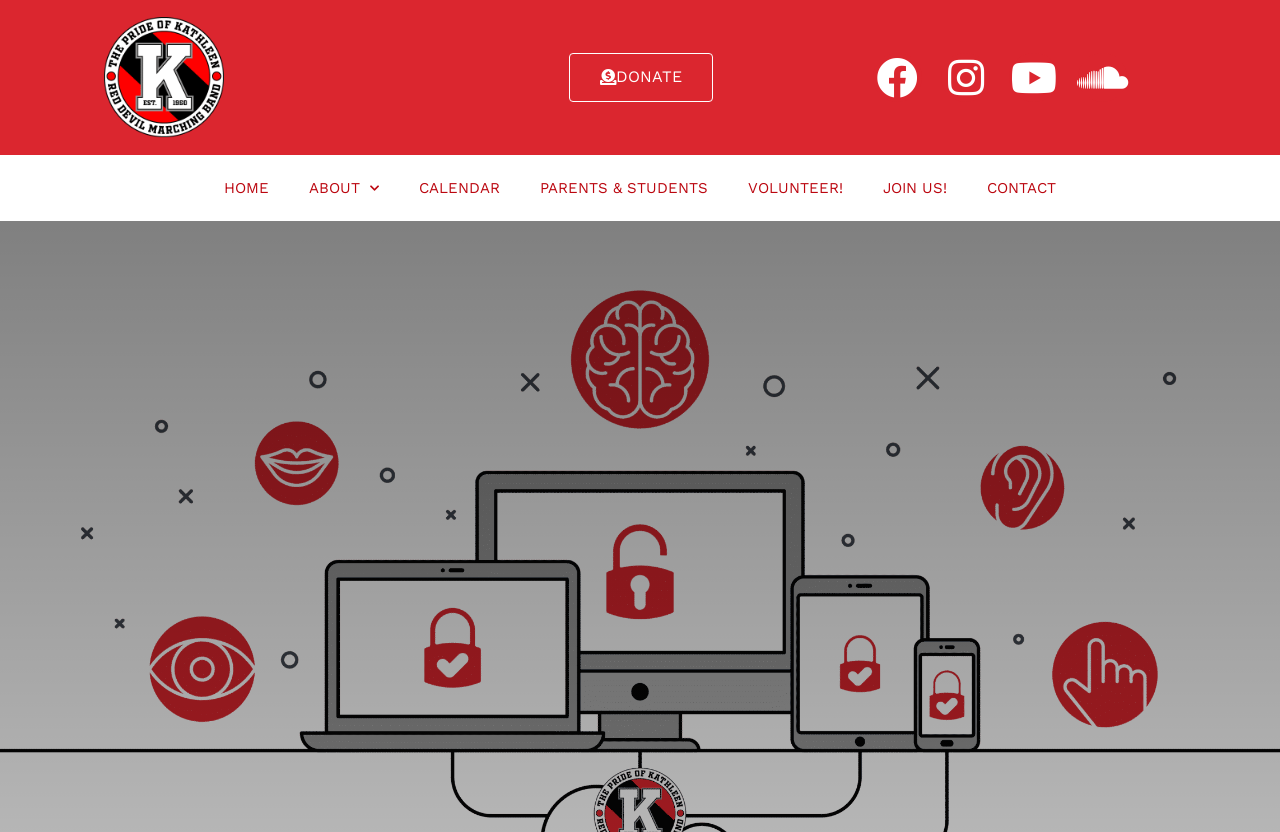Based on the visual content of the image, answer the question thoroughly: How many social media links are there?

I counted the number of social media links by looking at the links with descriptions 'KHS Band Facebook Page', 'KHS Band Instagram Page', 'KHS Band YouTube Channel', and 'KHS Band Sound Cloud Page'.